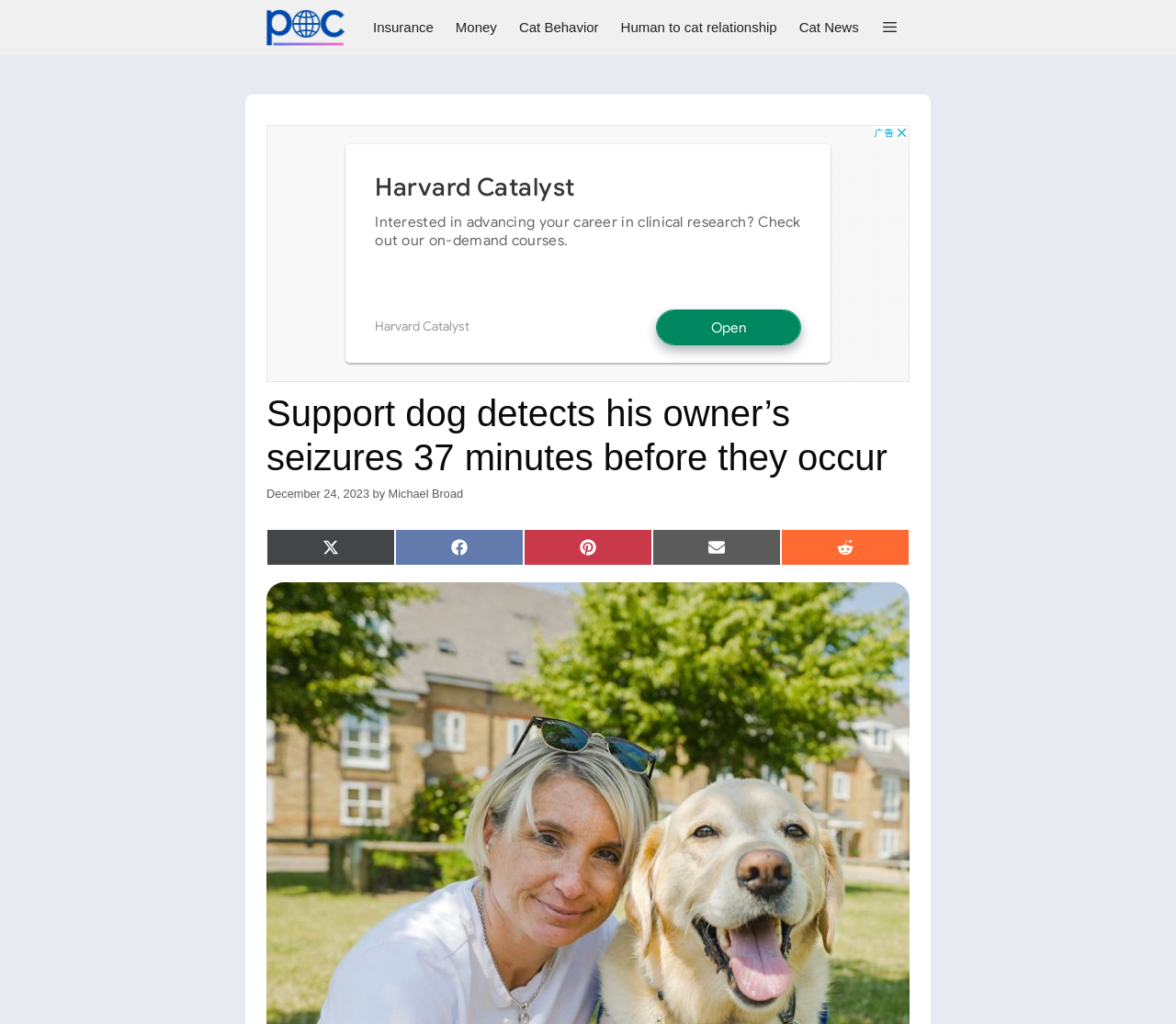What is the purpose of the button with the '' icon?
Please provide a detailed answer to the question.

I couldn't determine the purpose of the button with the '' icon, as it doesn't have any descriptive text. It might be a navigation button or a toggle button, but its exact function is unclear.